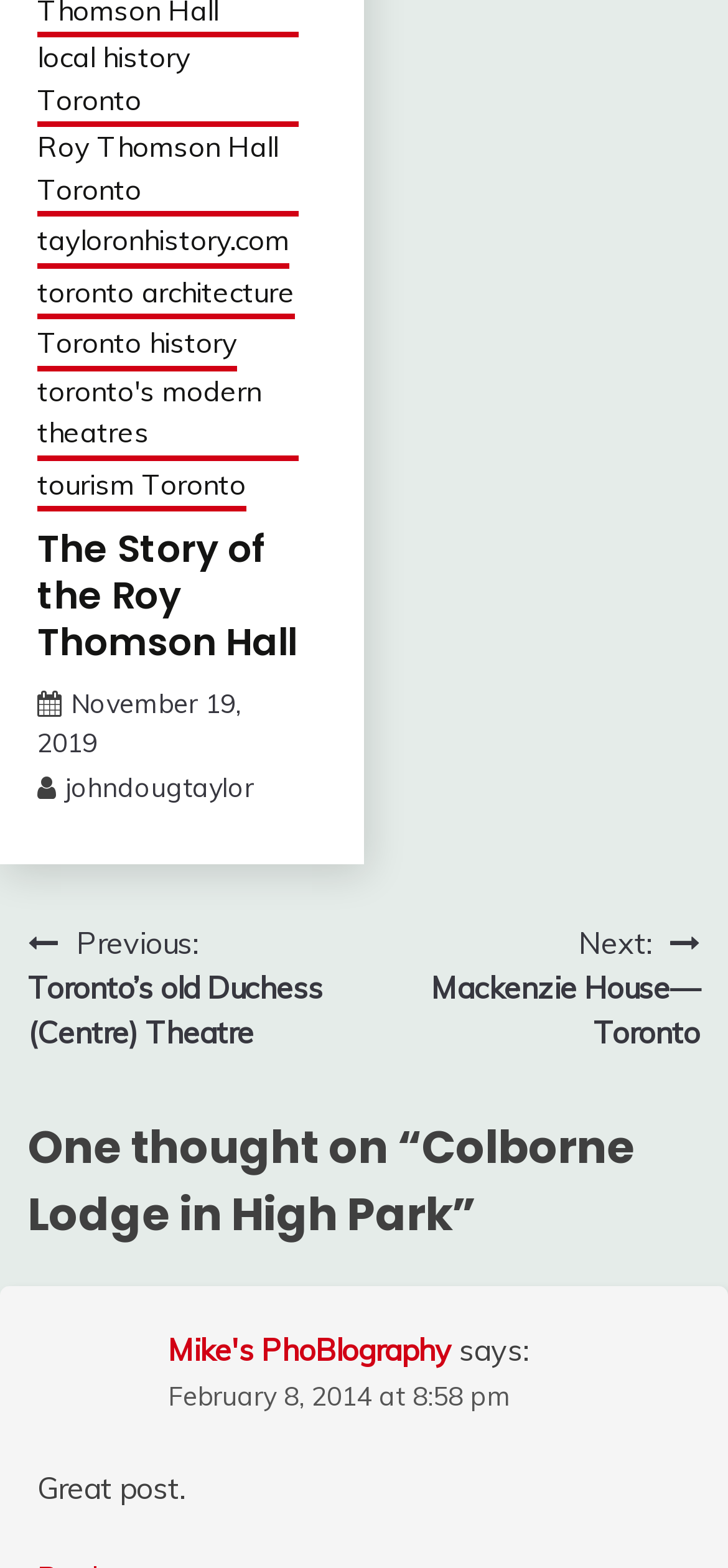What is the name of the hall in the story?
Provide a short answer using one word or a brief phrase based on the image.

Roy Thomson Hall